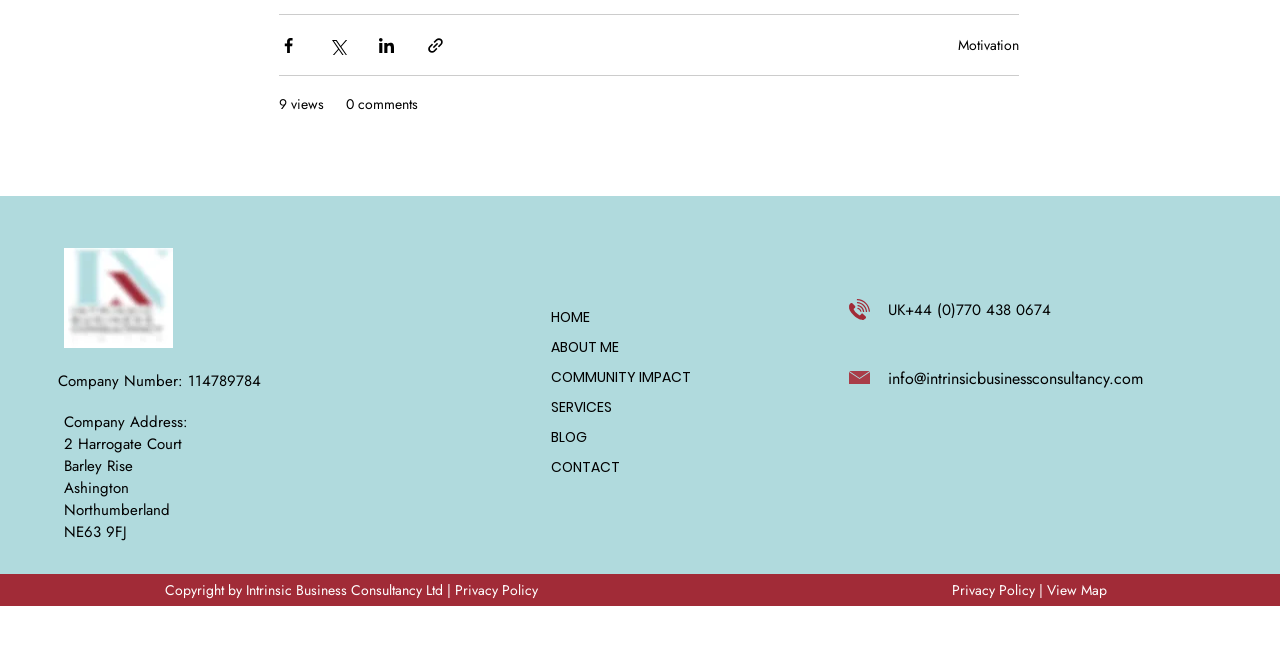Identify the bounding box coordinates of the region I need to click to complete this instruction: "Share via Facebook".

[0.218, 0.054, 0.233, 0.082]